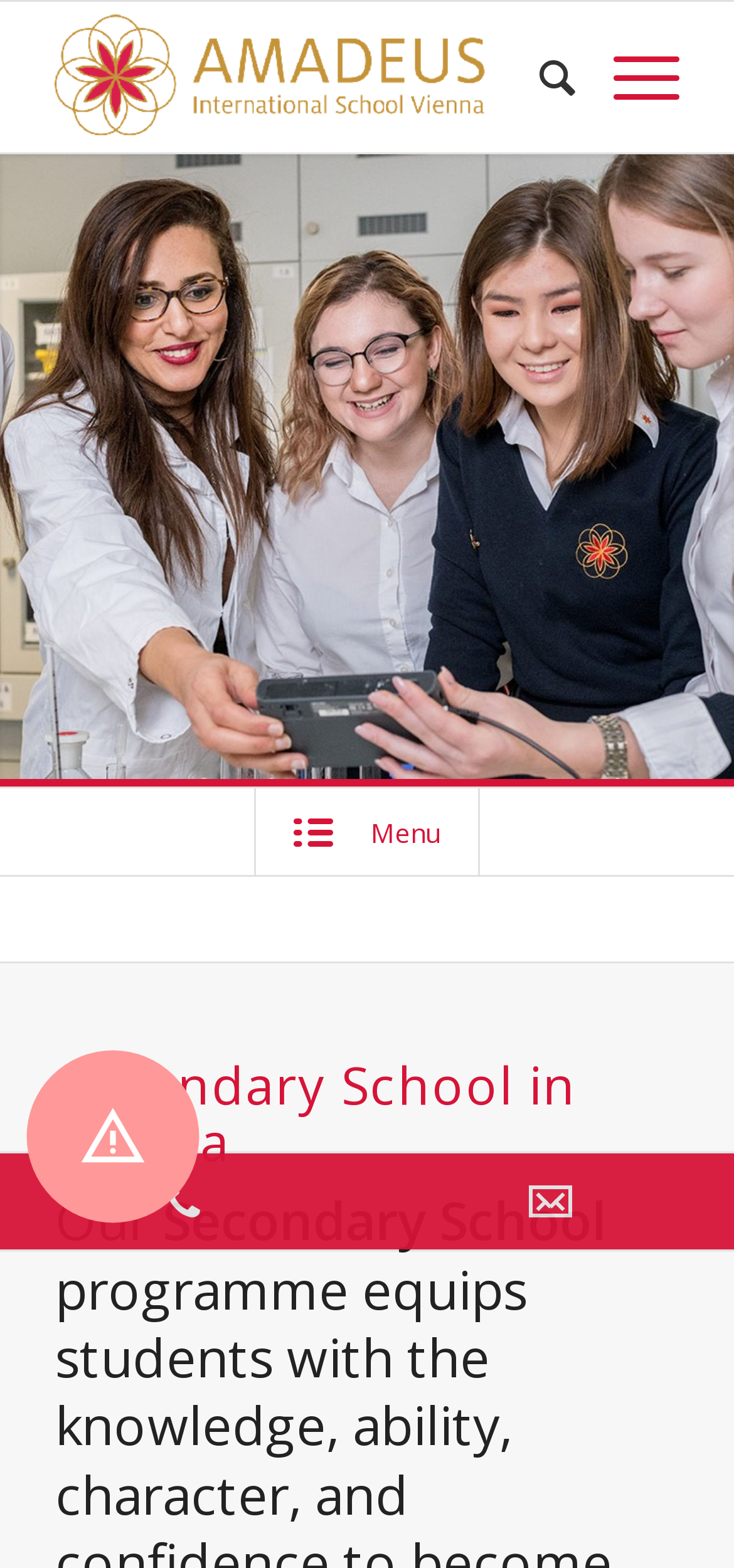Offer an in-depth caption of the entire webpage.

The webpage is about Amadeus International School Vienna, specifically its Secondary School program. At the top left, there is a logo of the school, an image with the text "AMADEUS International School Vienna". Next to the logo, there are two menu items, "Search" and "Menu", which are positioned horizontally. 

Below the top section, there is a main content area that spans almost the entire width of the page. The title "Secondary School in Vienna" is prominently displayed in this section. 

The main content area is followed by a paragraph that starts with the text "Our", which is likely the beginning of a description of the Secondary School program. 

At the bottom of the page, there are three horizontal elements: a link with a Facebook icon, another link, and a separator line represented by a horizontal image. 

There are a total of 5 images on the page, including the school logo, a Facebook icon, and a separator line. There are also several links, including a search function, a menu, and social media links.